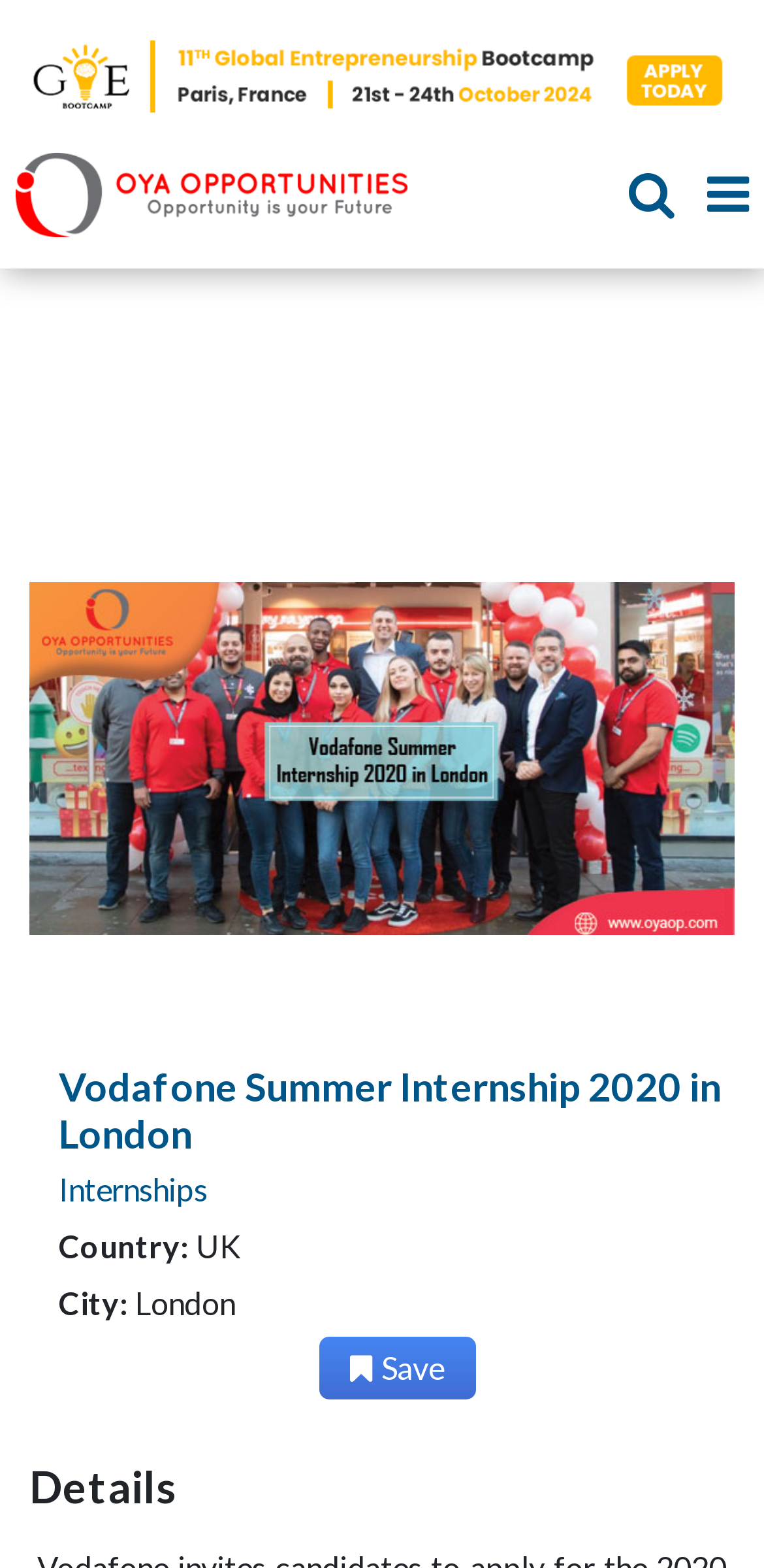Use a single word or phrase to answer this question: 
What is the section title above the 'Country:' label?

Vodafone Summer Internship 2020 in London